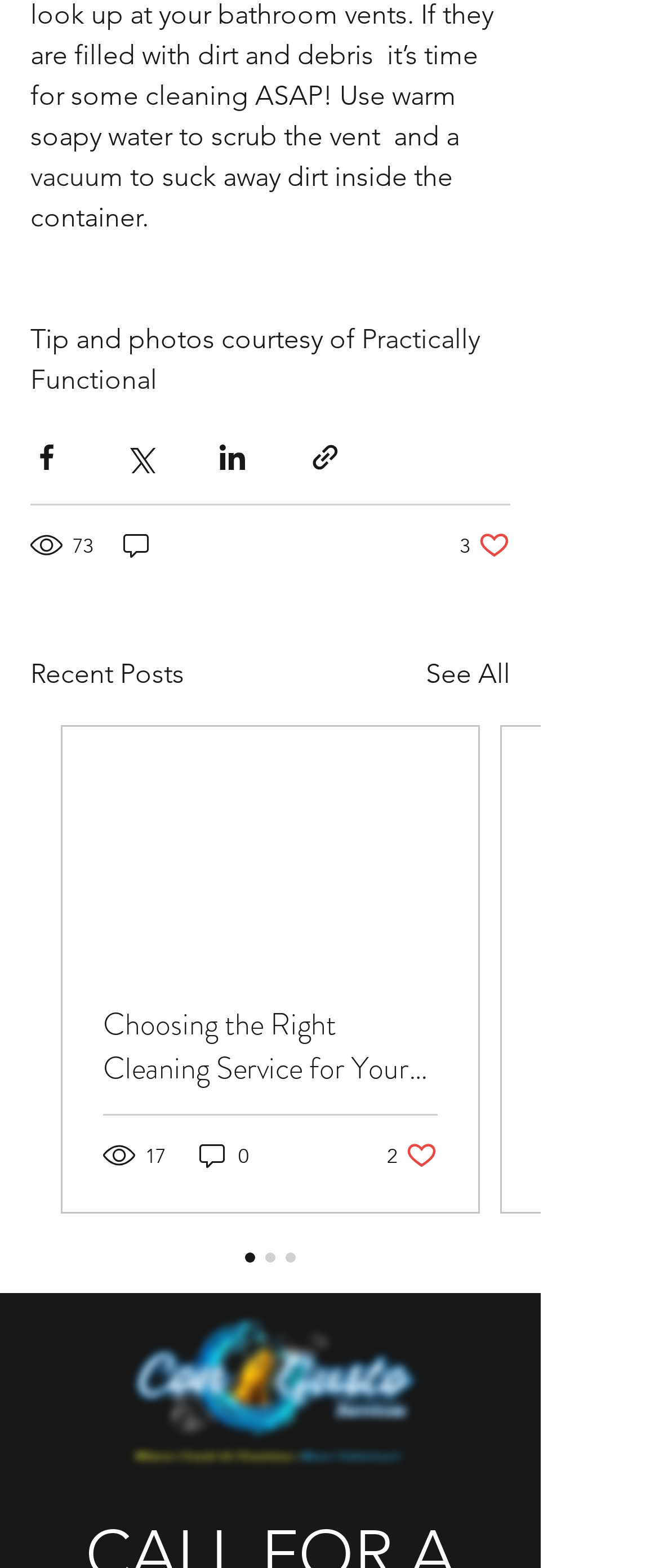Please examine the image and answer the question with a detailed explanation:
How many recent posts are visible?

I looked for the section that says 'Recent Posts' and found only one article visible, which suggests that only 1 recent post is visible.